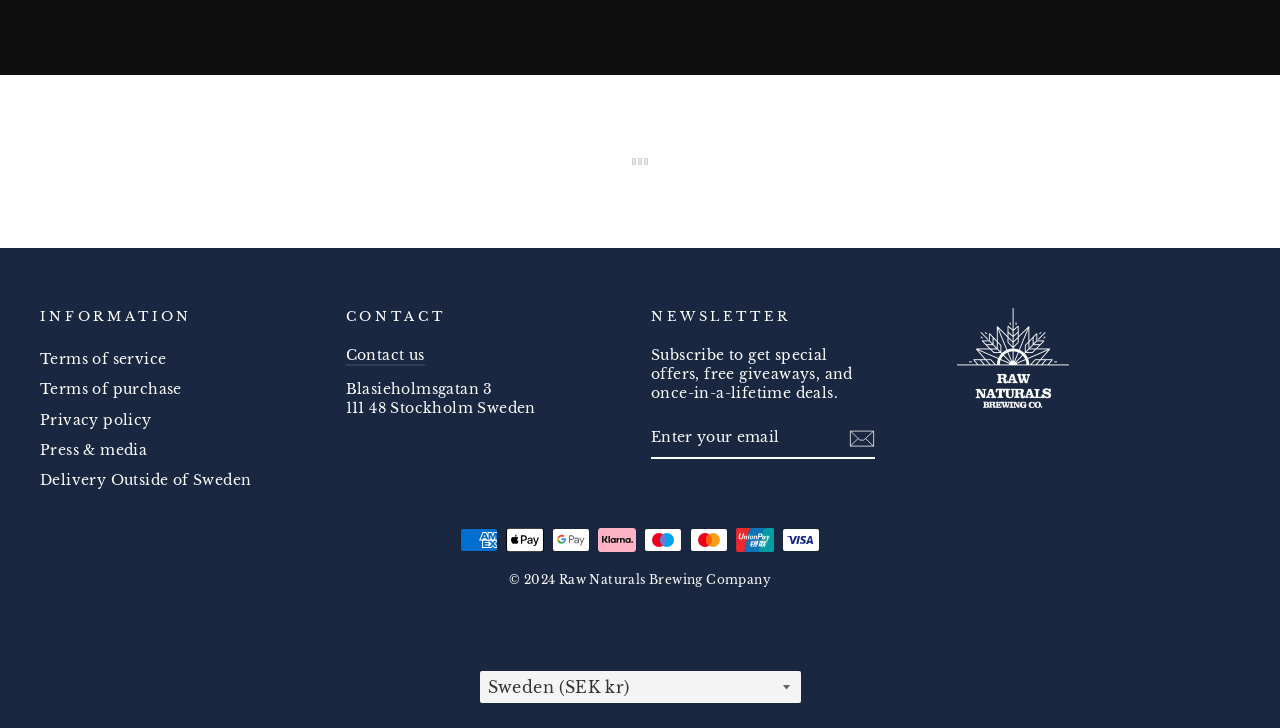What is the company name at the bottom of the page? Examine the screenshot and reply using just one word or a brief phrase.

Raw Naturals Brewing Company